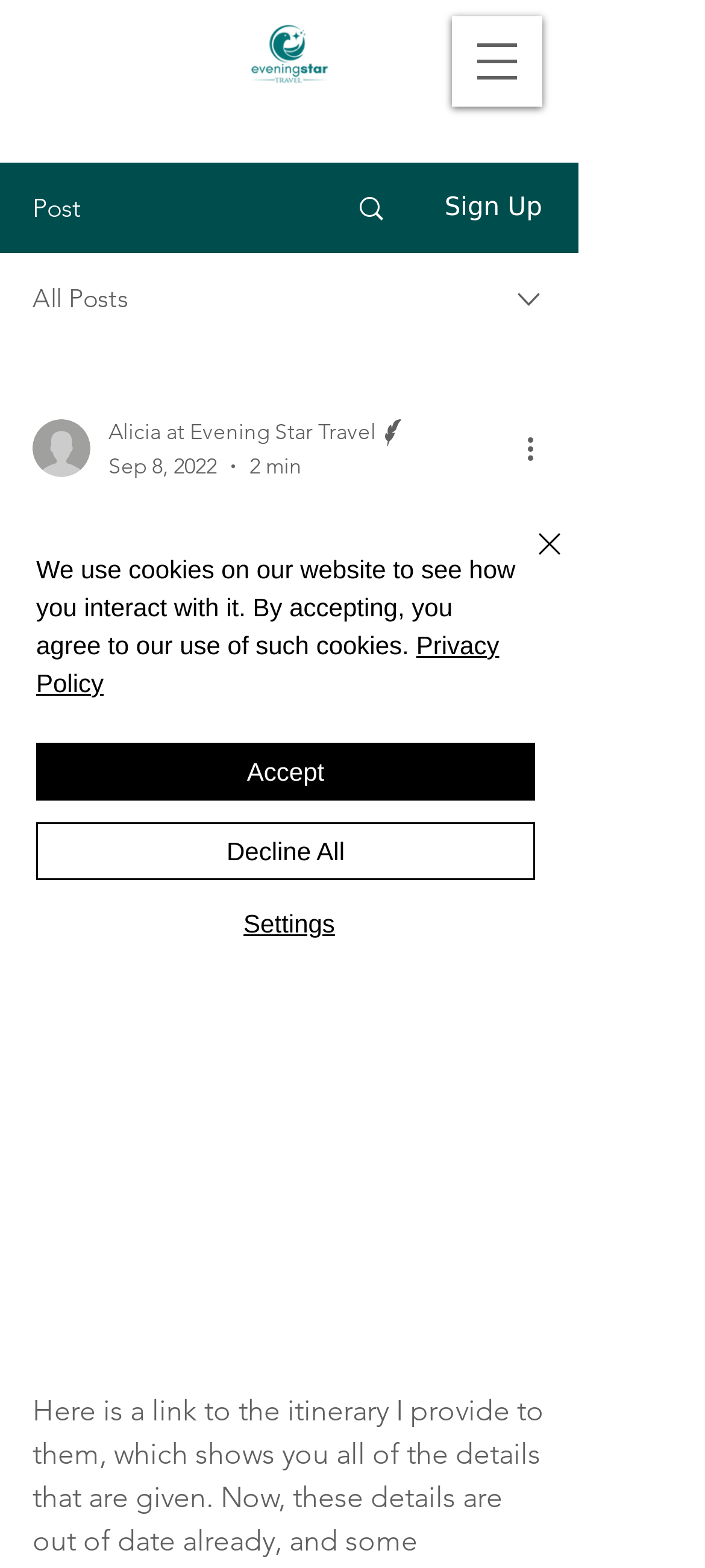Find the bounding box coordinates of the element to click in order to complete the given instruction: "View writer's picture."

[0.046, 0.267, 0.128, 0.304]